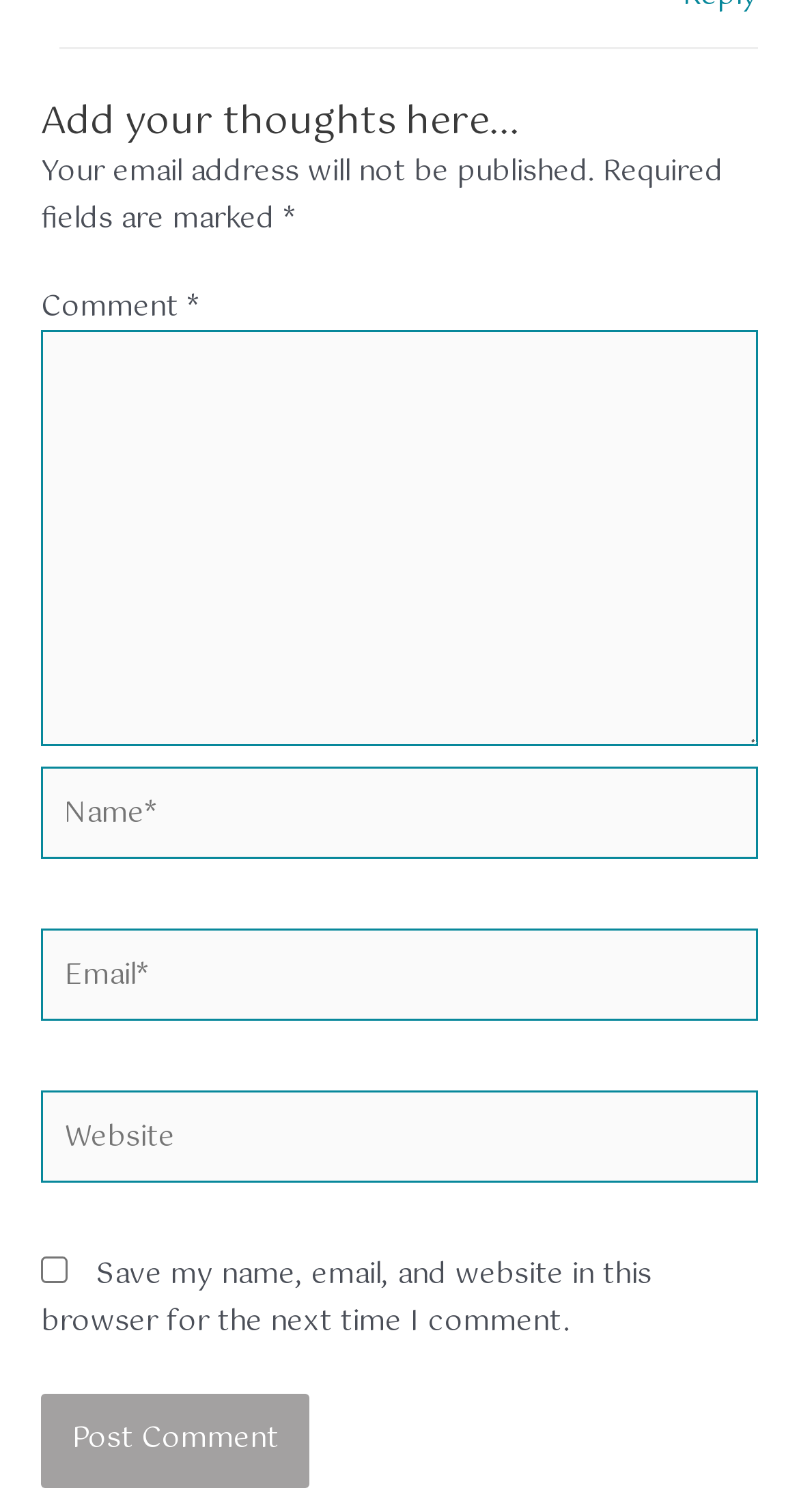What is the purpose of the checkbox?
Please answer the question with as much detail as possible using the screenshot.

The checkbox is labeled 'Save my name, email, and website in this browser for the next time I comment.' This suggests that its purpose is to save the user's comment information for future use.